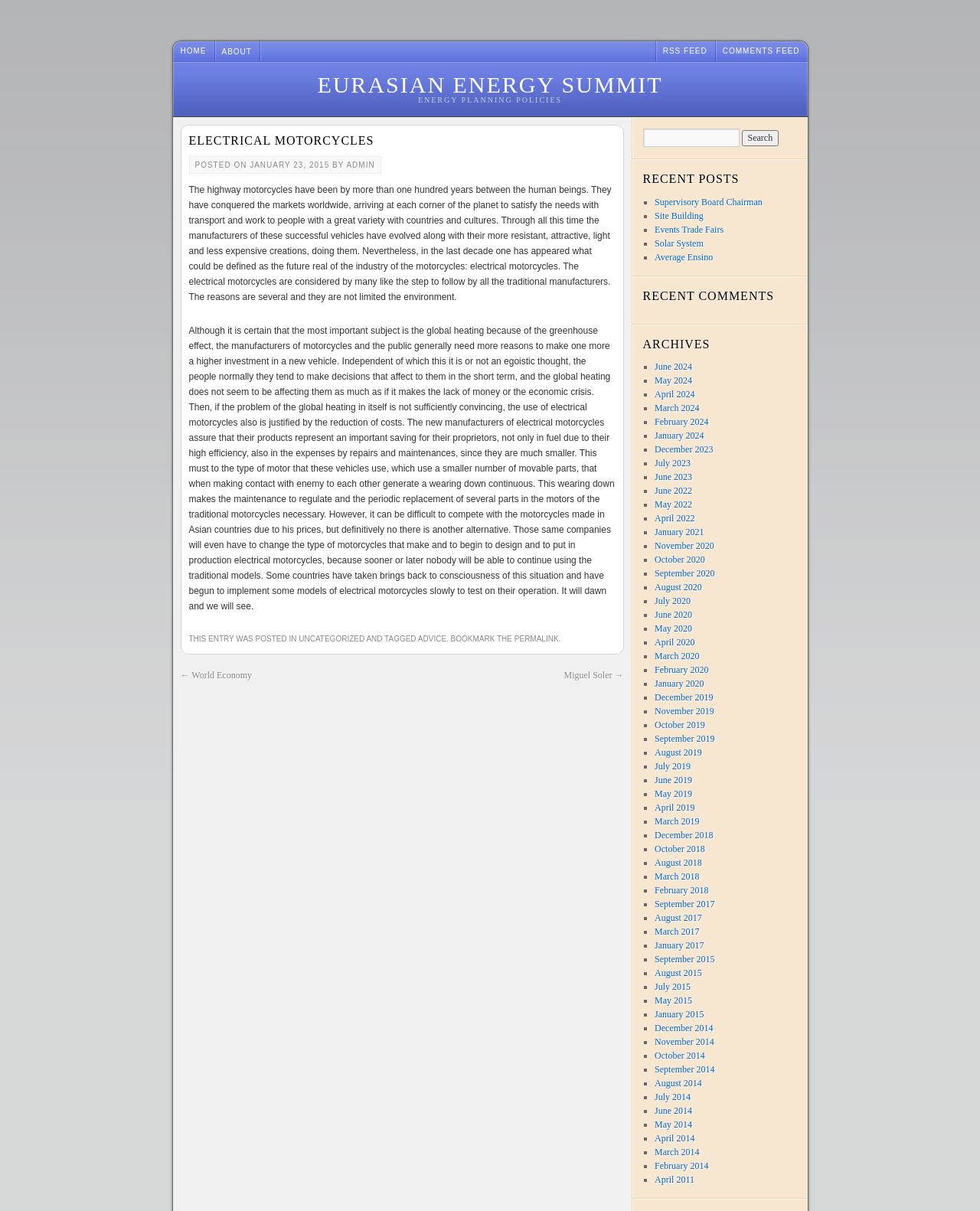What is the date of the post? Please answer the question using a single word or phrase based on the image.

January 23, 2015